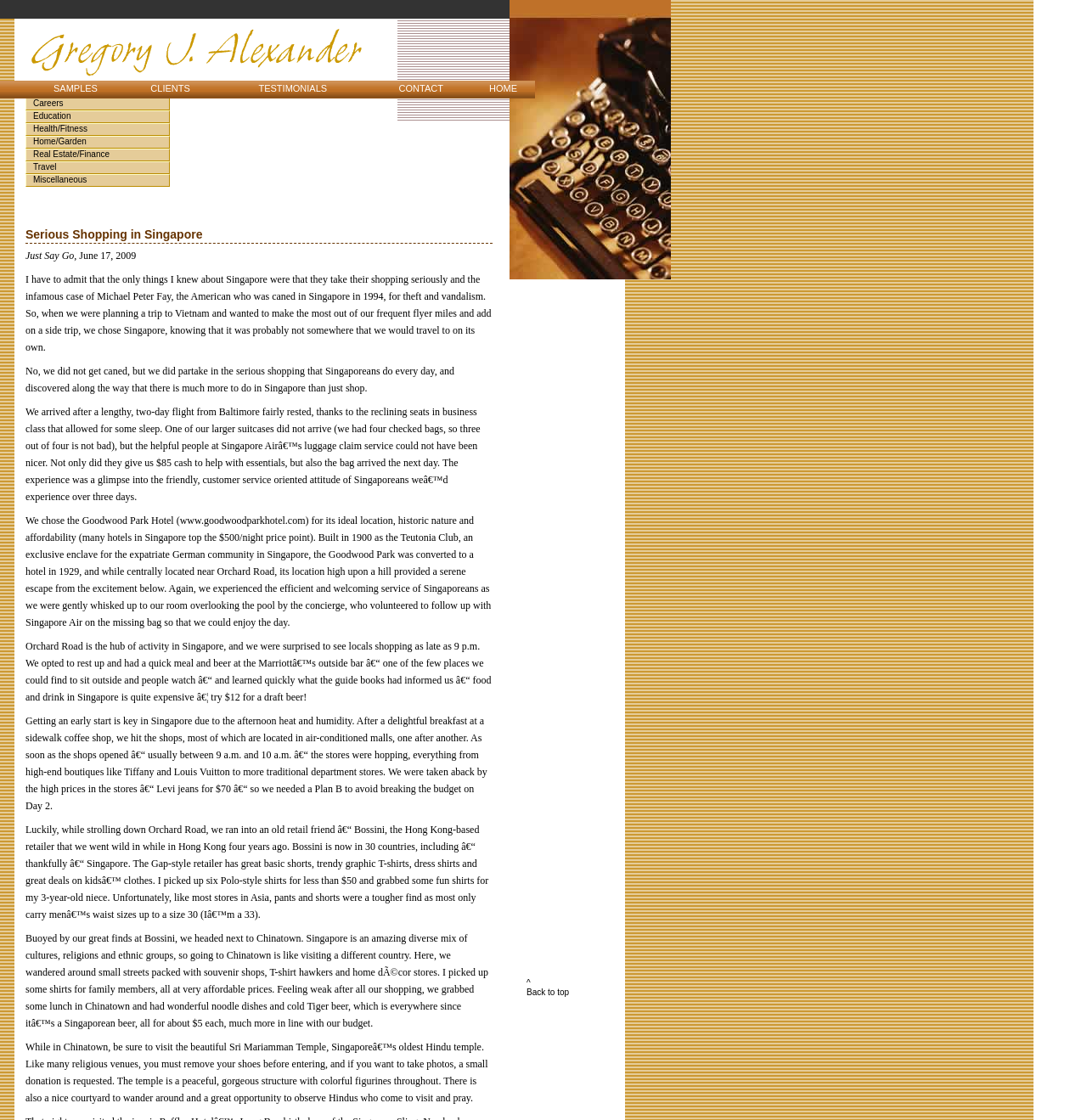Observe the image and answer the following question in detail: What is the name of the temple mentioned in the article?

The article describes the author's visit to the Sri Mariamman Temple, which is mentioned as Singapore's oldest Hindu temple, suggesting that it is a significant cultural and religious landmark in Singapore.